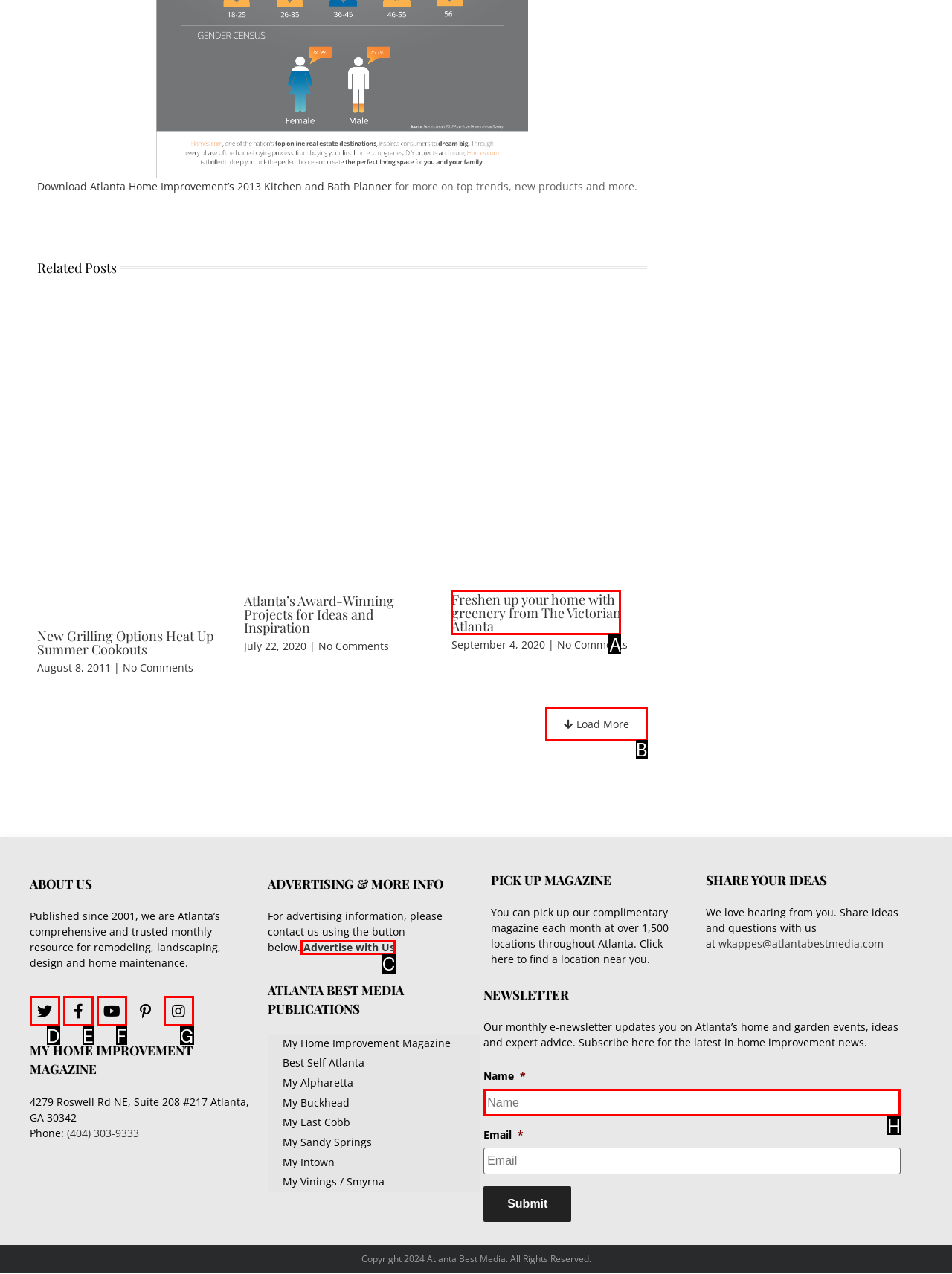Indicate the HTML element that should be clicked to perform the task: Load more articles Reply with the letter corresponding to the chosen option.

B